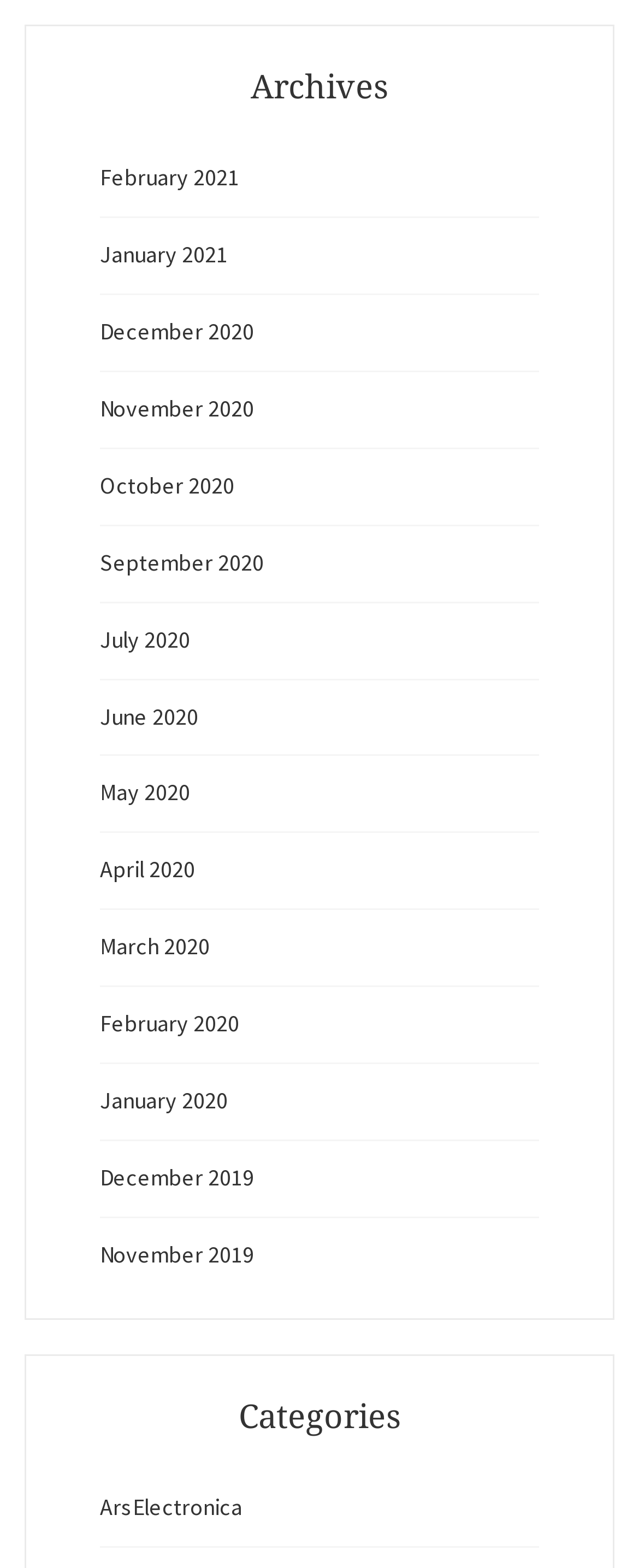What is the earliest month listed?
Using the picture, provide a one-word or short phrase answer.

December 2019